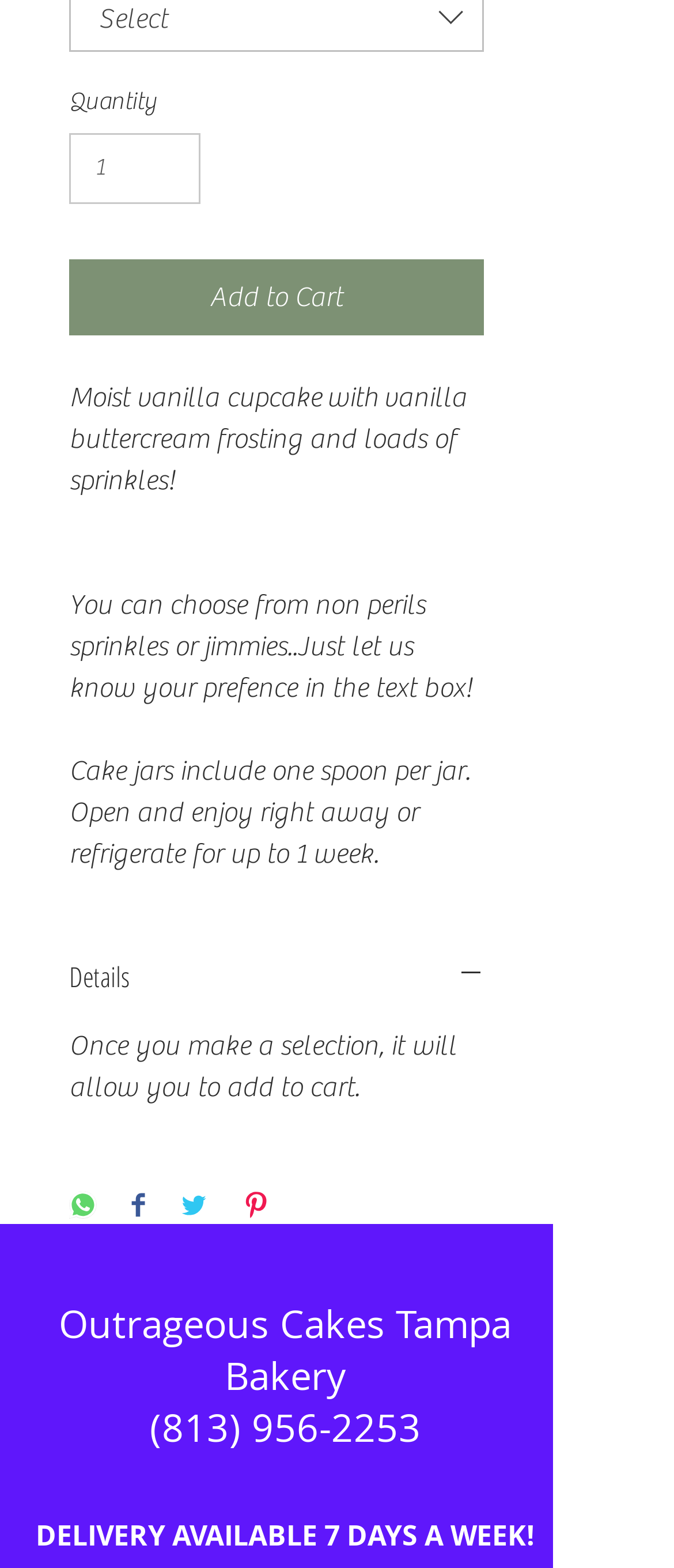Please specify the bounding box coordinates for the clickable region that will help you carry out the instruction: "Call the bakery".

[0.222, 0.894, 0.624, 0.926]